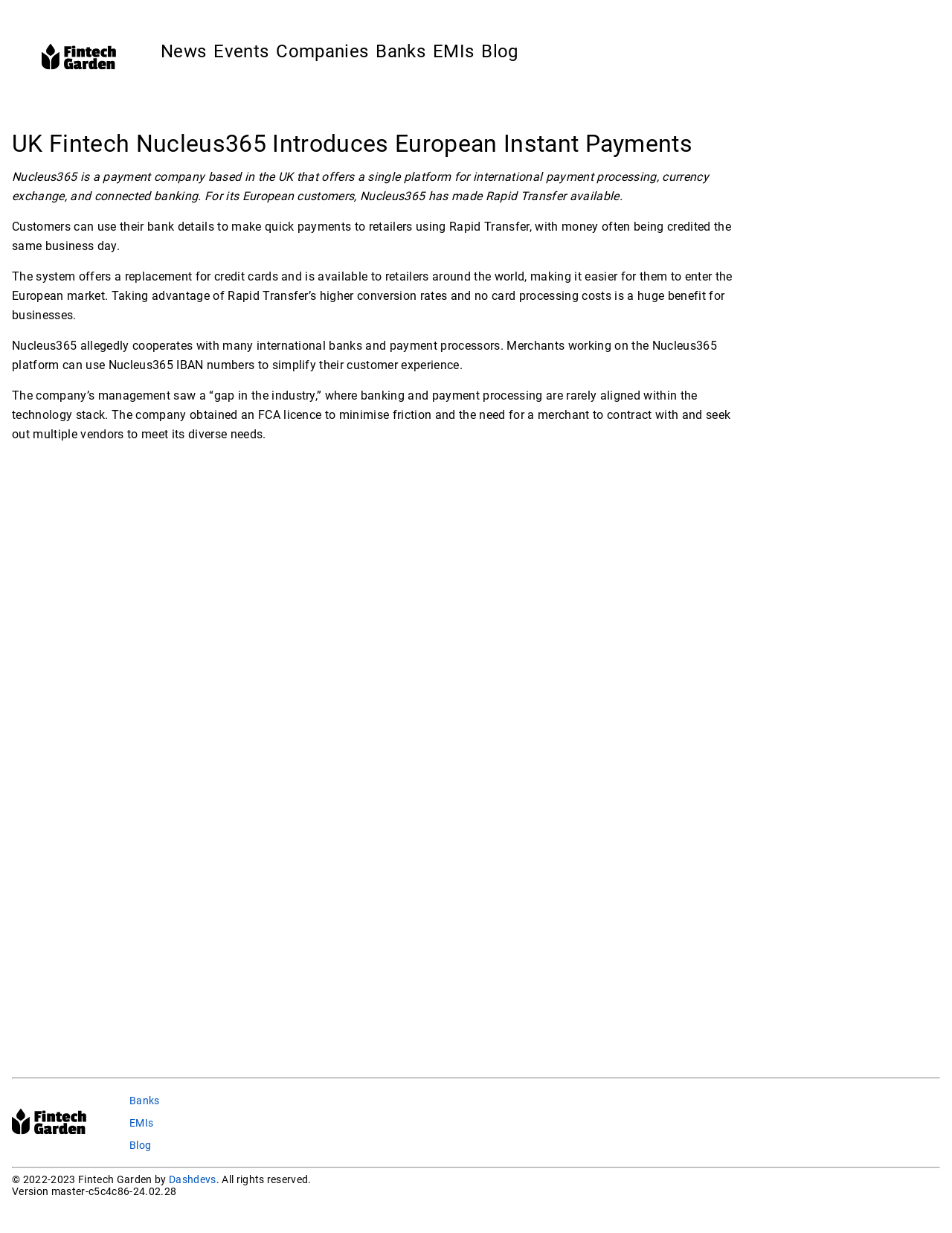Based on the visual content of the image, answer the question thoroughly: What is Rapid Transfer used for?

According to the webpage content, specifically the second paragraph, it is mentioned that 'Customers can use their bank details to make quick payments to retailers using Rapid Transfer, with money often being credited the same business day.' This suggests that Rapid Transfer is used for making quick payments.